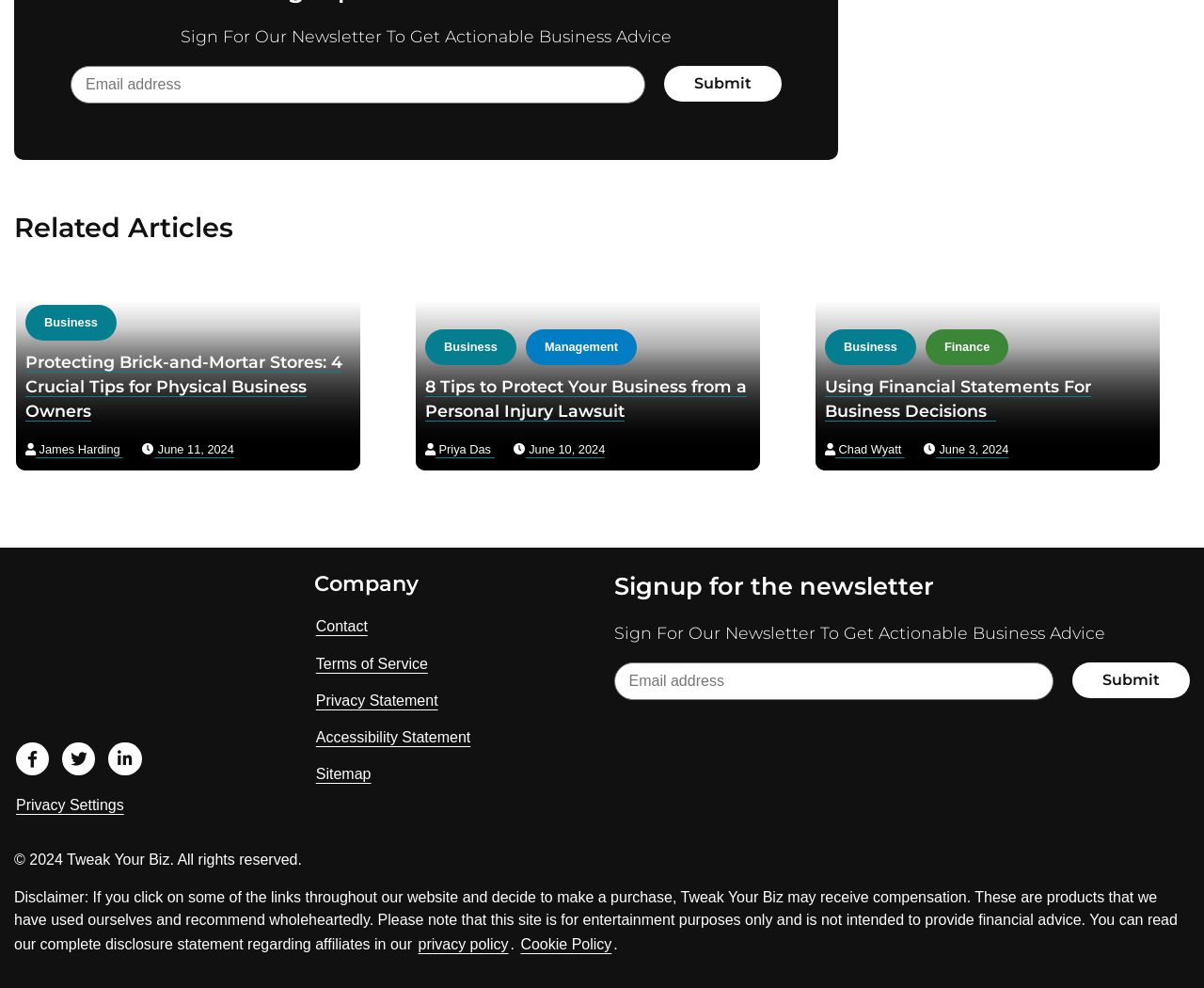Please determine the bounding box coordinates of the section I need to click to accomplish this instruction: "Visit Tweak Your Biz on Facebook".

[0.012, 0.749, 0.042, 0.787]